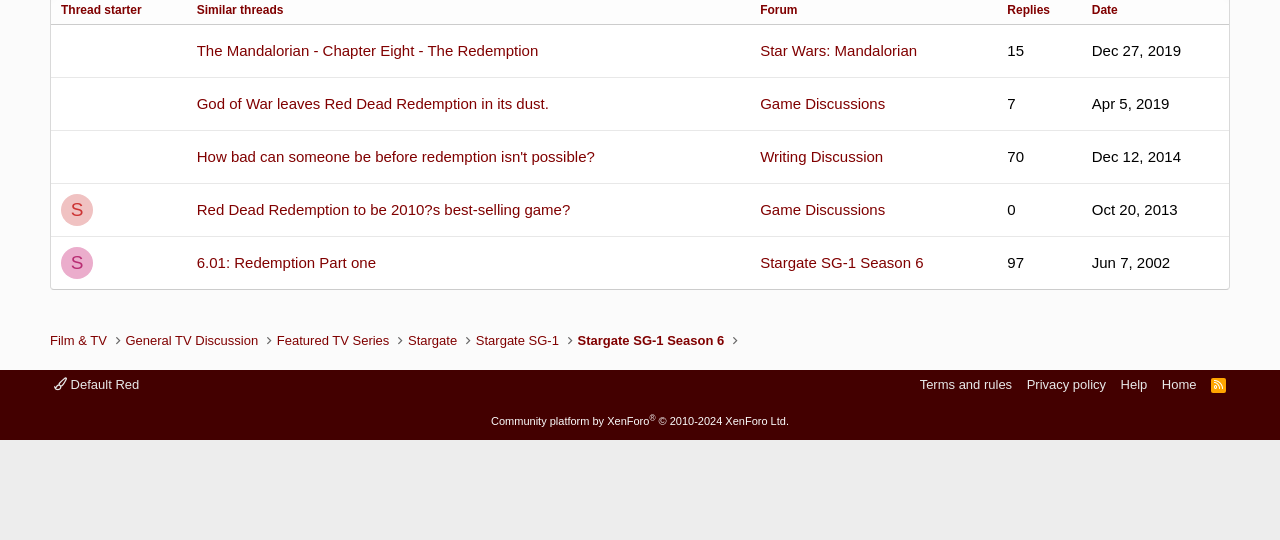Refer to the image and provide an in-depth answer to the question: 
What is the title of the first gridcell in the first row?

The first gridcell in the first row has a link with the text 'ctg', which is the title of the gridcell.